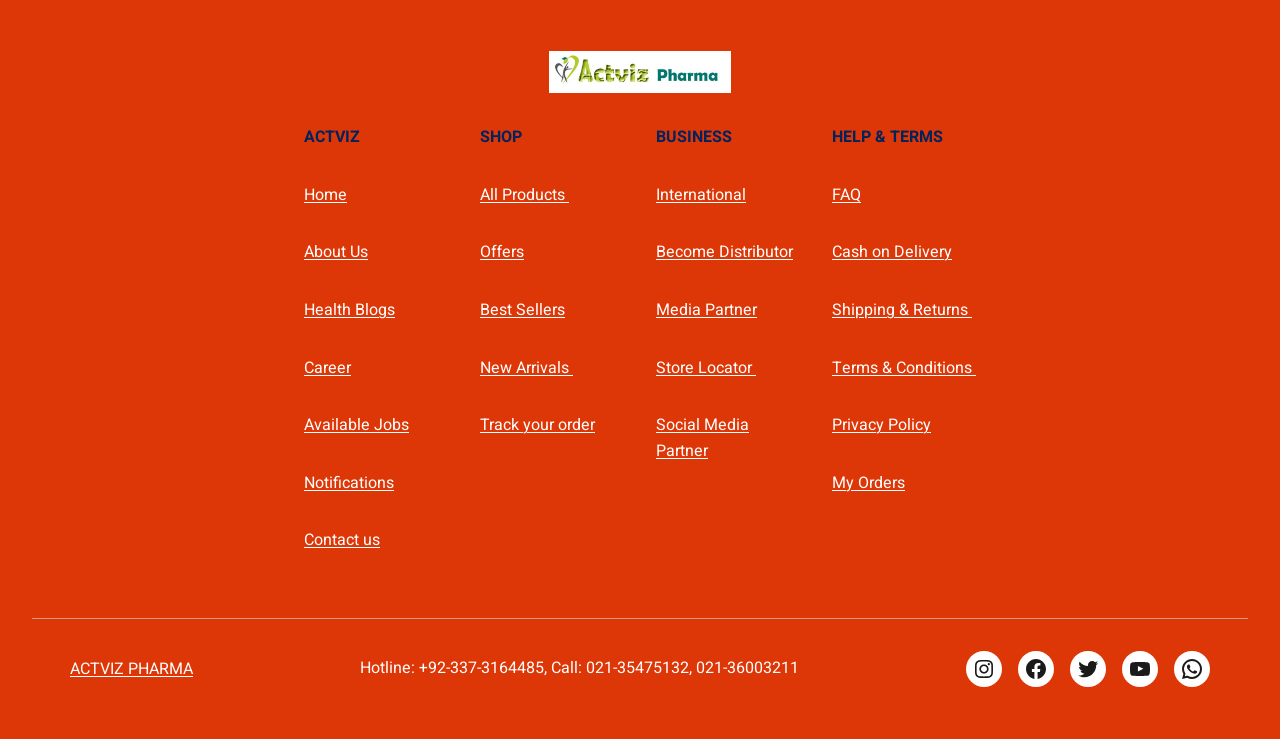Please mark the bounding box coordinates of the area that should be clicked to carry out the instruction: "Contact us".

[0.238, 0.715, 0.297, 0.747]